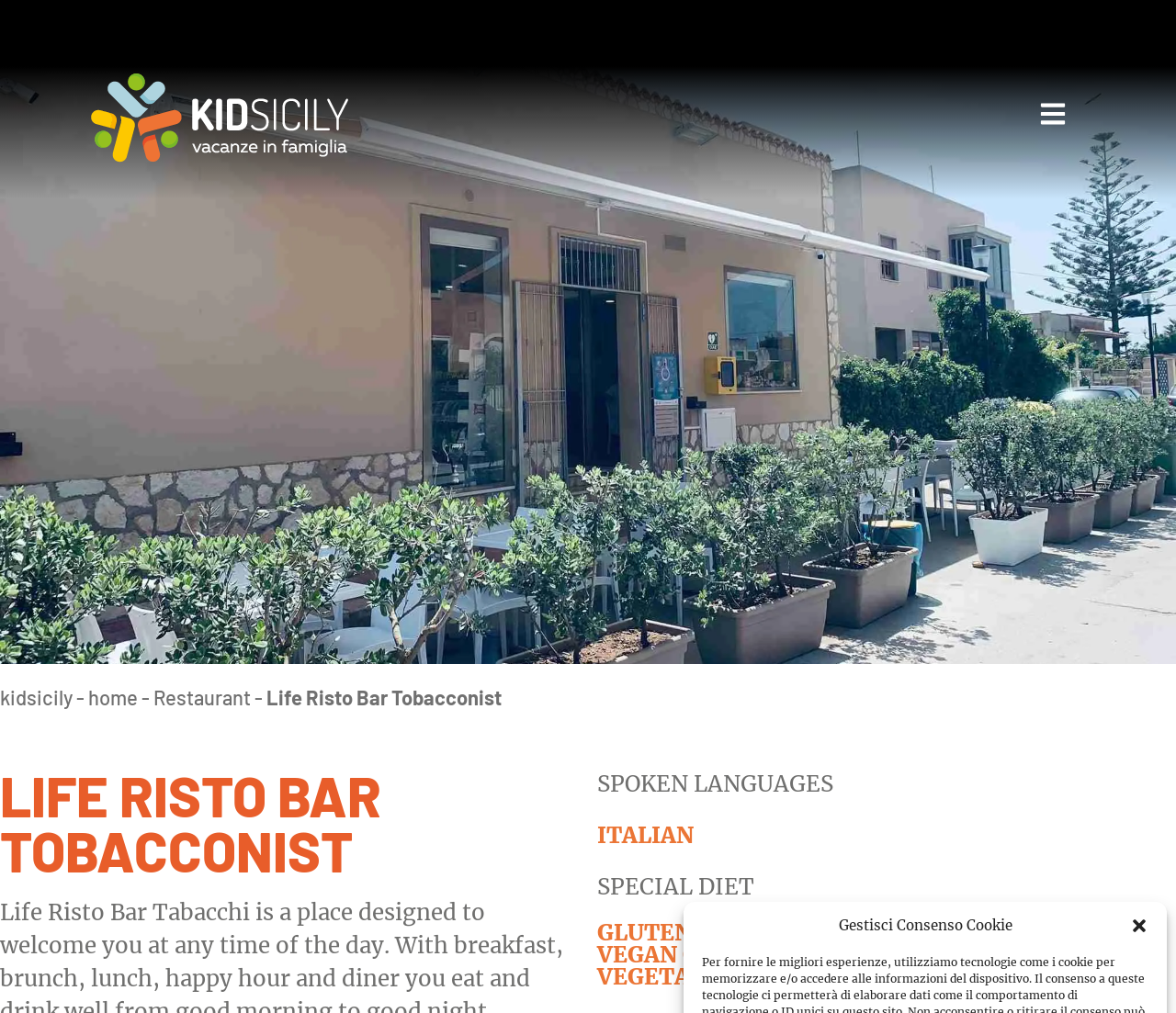Based on the description "Where to Stay", find the bounding box of the specified UI element.

[0.016, 0.413, 0.374, 0.45]